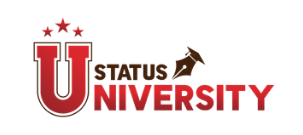Explain in detail what you see in the image.

The image features the logo of "Statusuniversity," which prominently displays a stylized letter "U" at the forefront, accompanied by the word "Status" in a sophisticated font design. Above the "U," three red stars create a striking visual accent, while a graduation cap and tassel are integrated into the logo, symbolizing academic achievement and the pursuit of knowledge. This logo encapsulates the ethos of the university, which likely emphasizes educational excellence and community engagement.